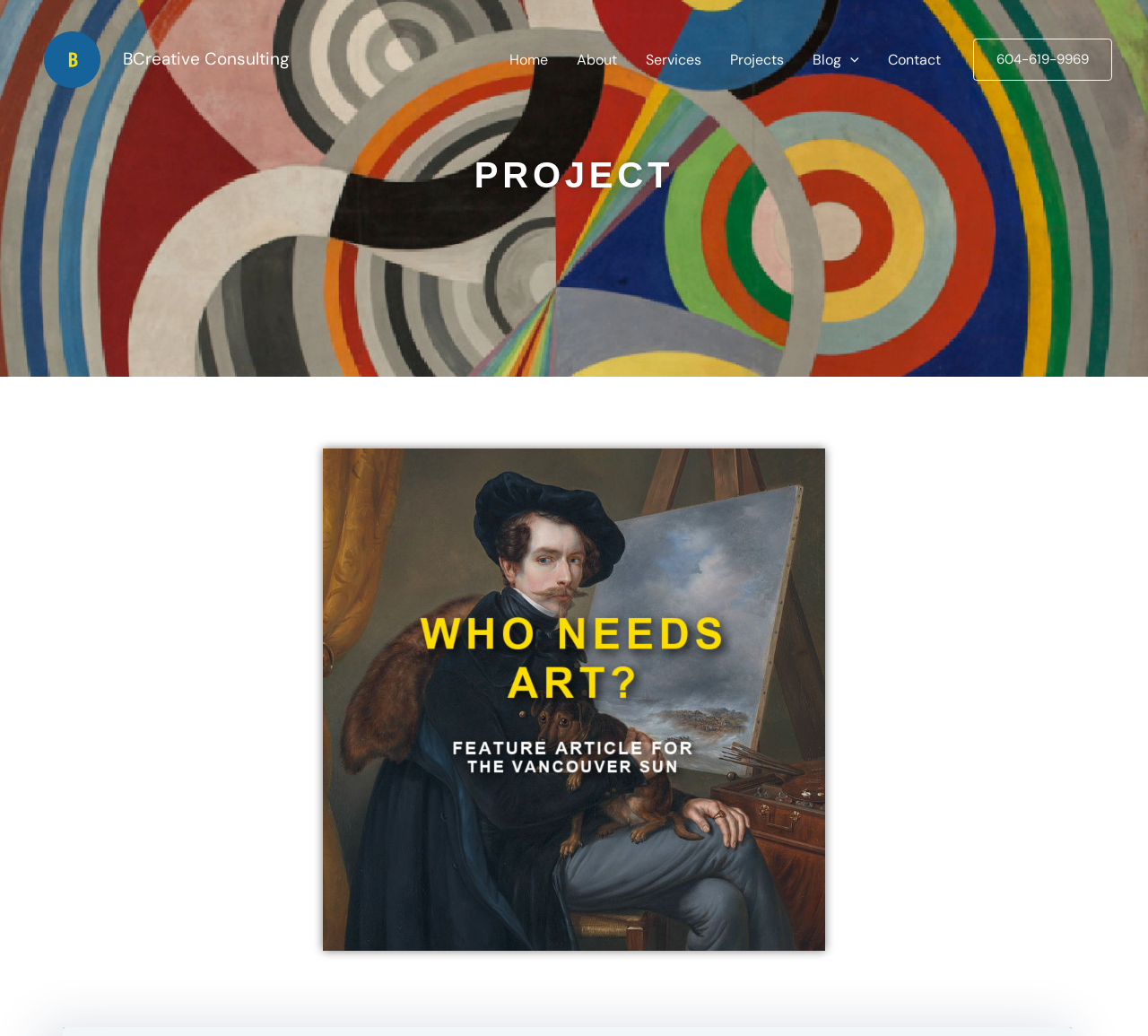Given the description of the UI element: "parent_node: Blog aria-label="Menu Toggle"", predict the bounding box coordinates in the form of [left, top, right, bottom], with each value being a float between 0 and 1.

[0.733, 0.027, 0.748, 0.088]